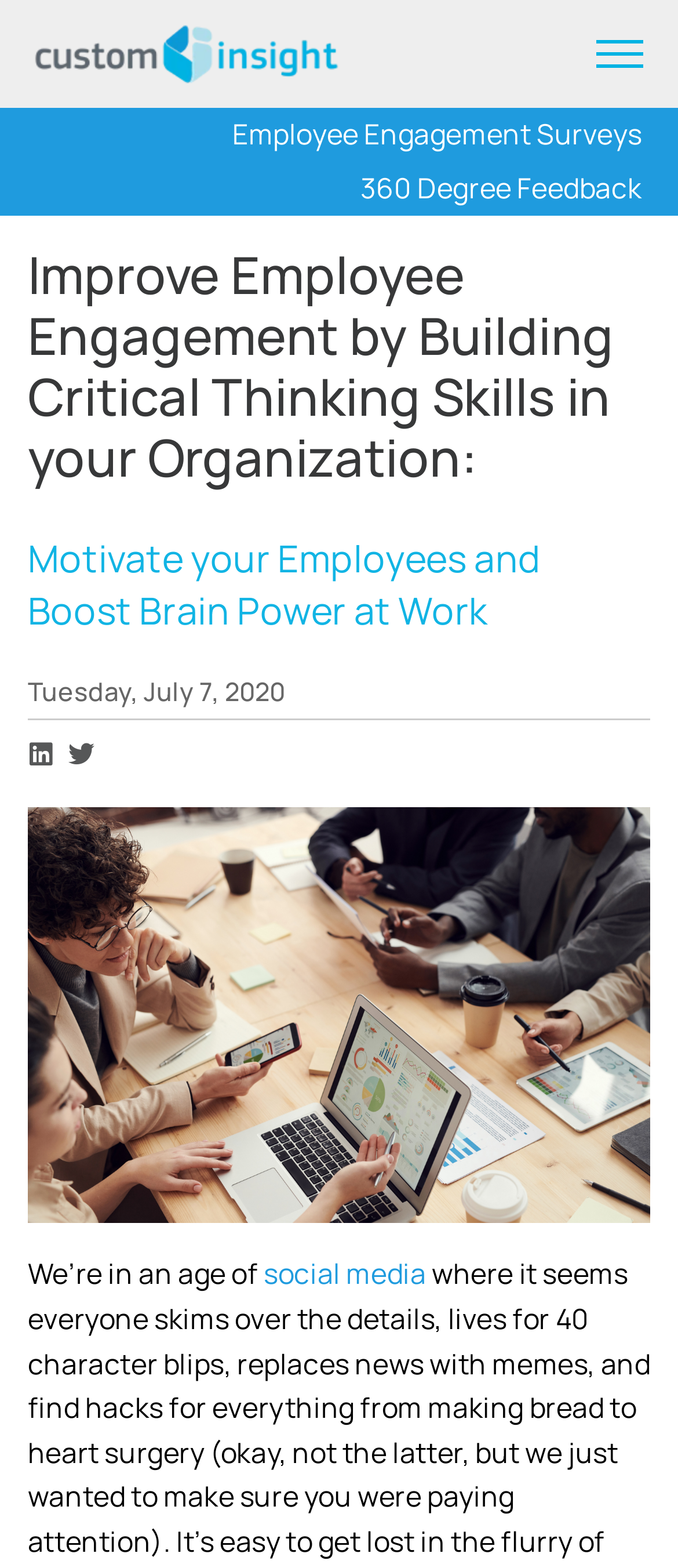What is the purpose of the webpage?
Refer to the screenshot and answer in one word or phrase.

Improve employee engagement